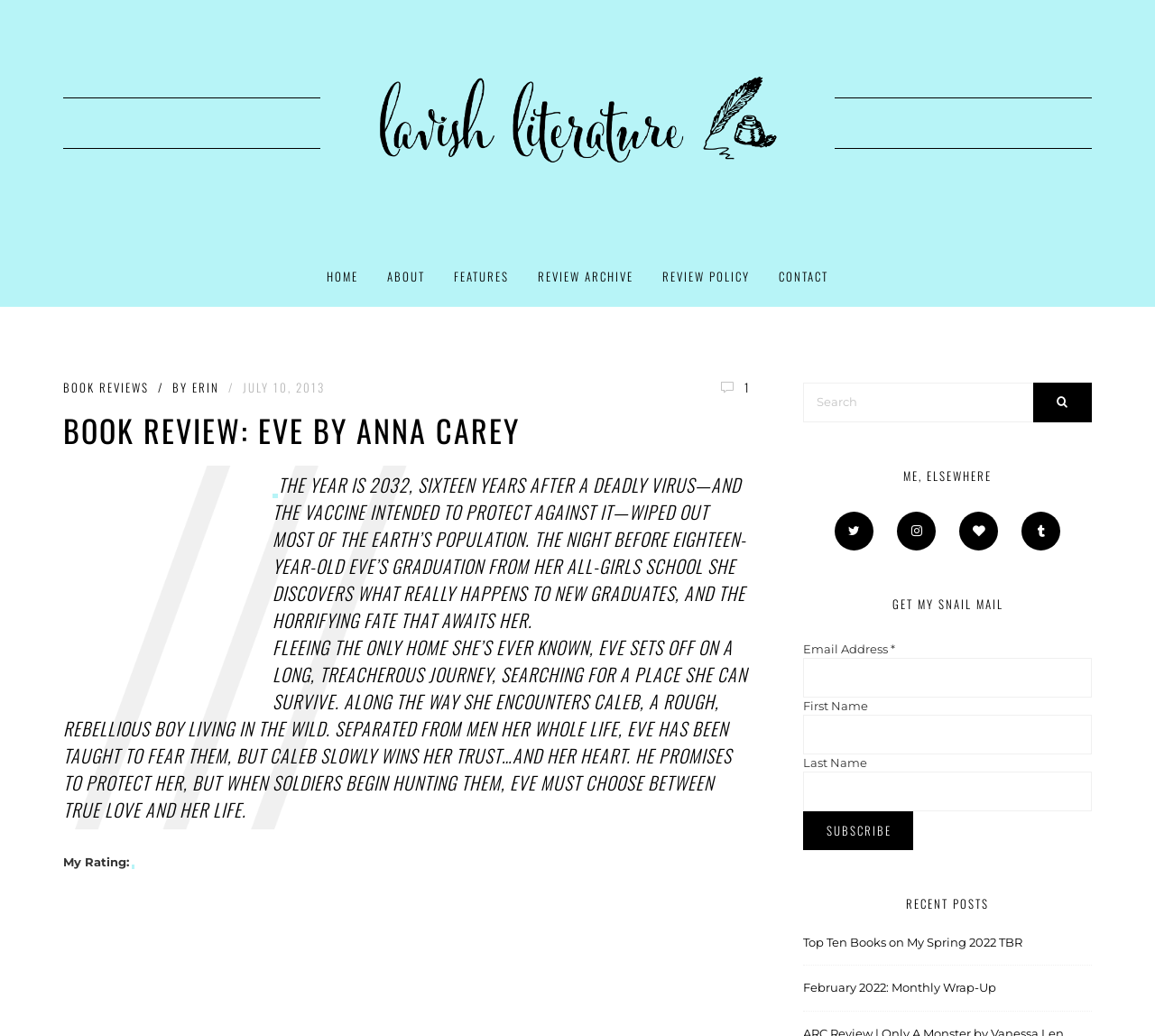Identify and extract the main heading from the webpage.

BOOK REVIEW: EVE BY ANNA CAREY